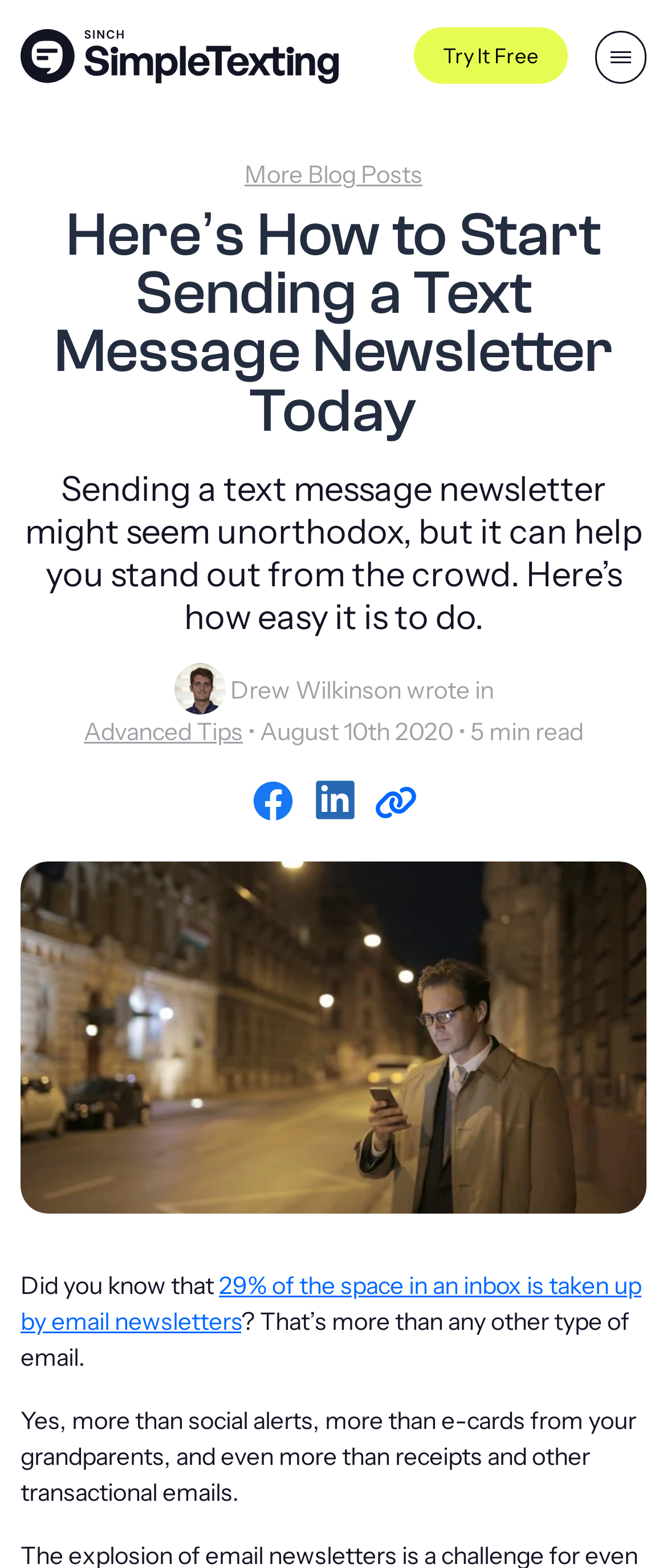What is the topic of this article?
Please respond to the question with a detailed and thorough explanation.

The article's title and introduction mention sending a text message newsletter, and the content discusses the benefits and how-to of doing so.